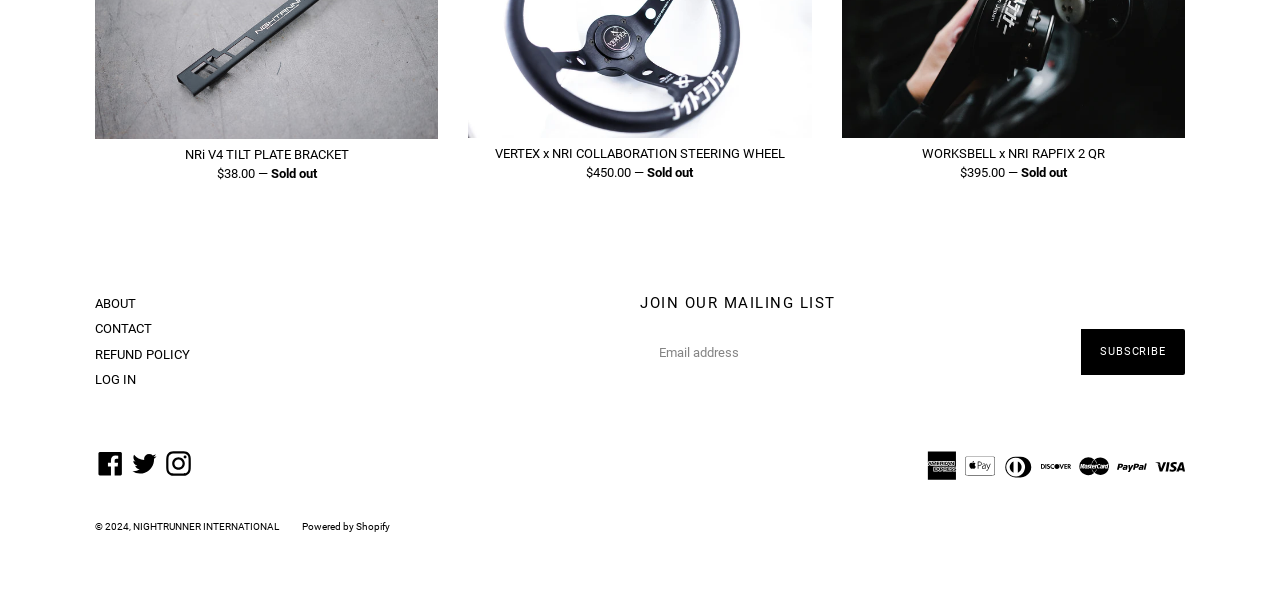What is the copyright year?
Refer to the image and provide a concise answer in one word or phrase.

2024